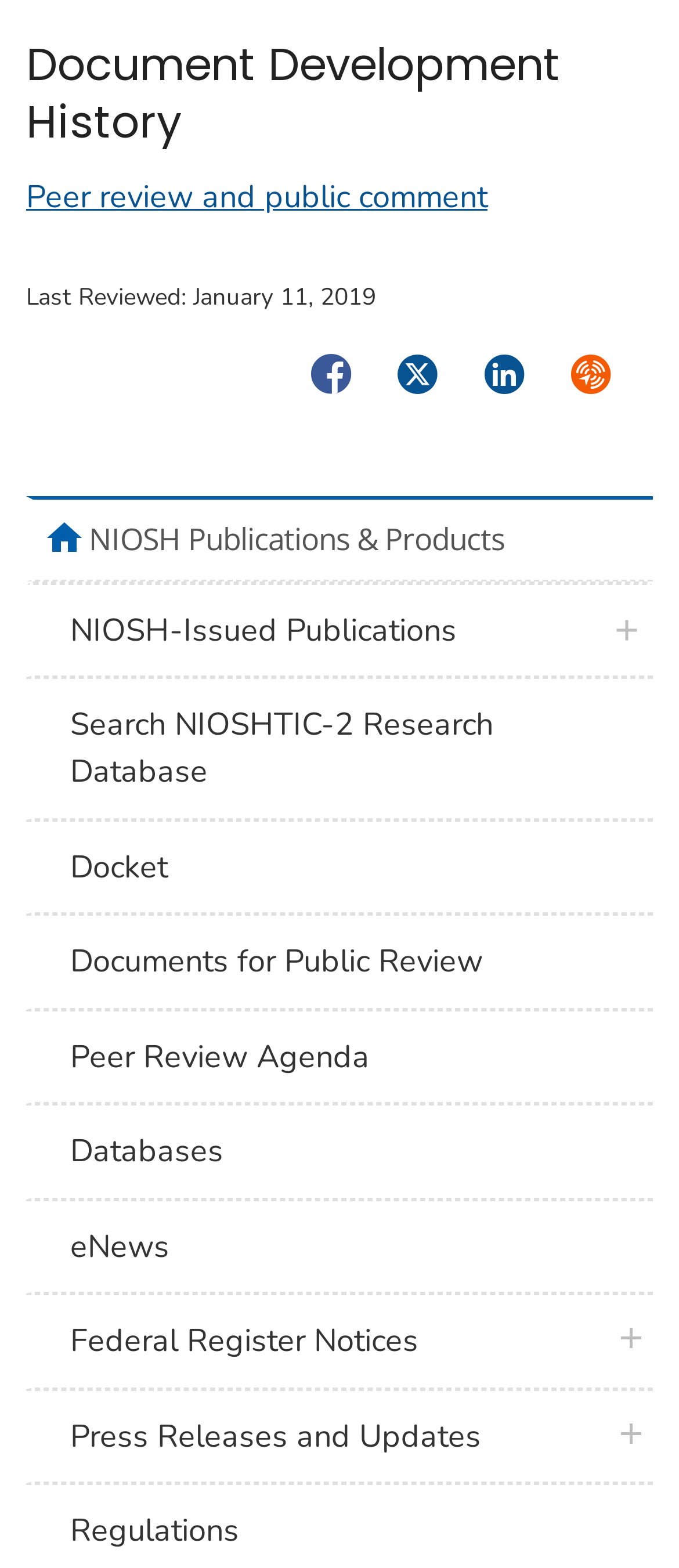Could you determine the bounding box coordinates of the clickable element to complete the instruction: "Search NIOSHTIC-2 Research Database"? Provide the coordinates as four float numbers between 0 and 1, i.e., [left, top, right, bottom].

[0.038, 0.433, 0.962, 0.523]